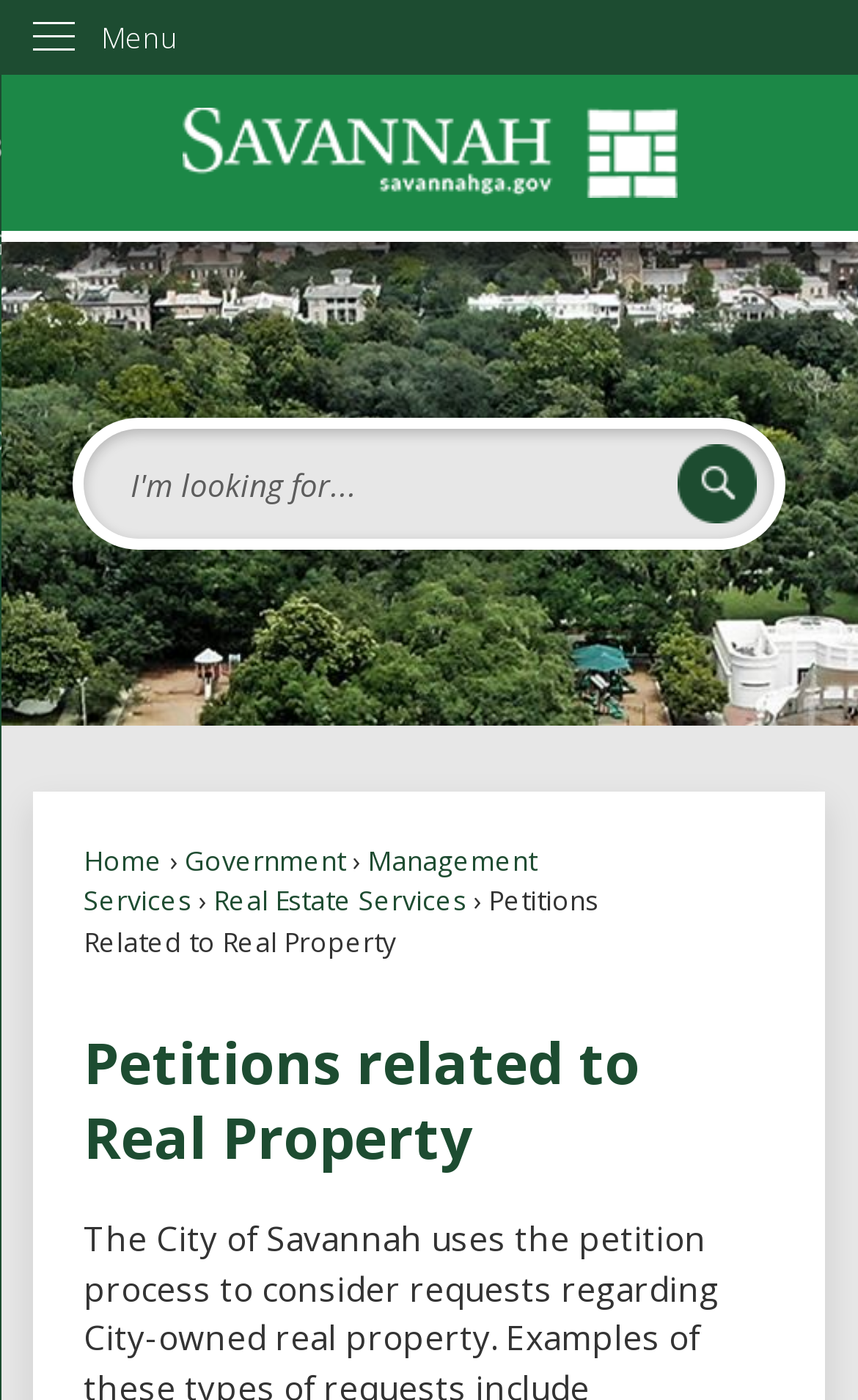Determine the bounding box coordinates of the element's region needed to click to follow the instruction: "Search for petitions". Provide these coordinates as four float numbers between 0 and 1, formatted as [left, top, right, bottom].

[0.098, 0.307, 0.902, 0.385]